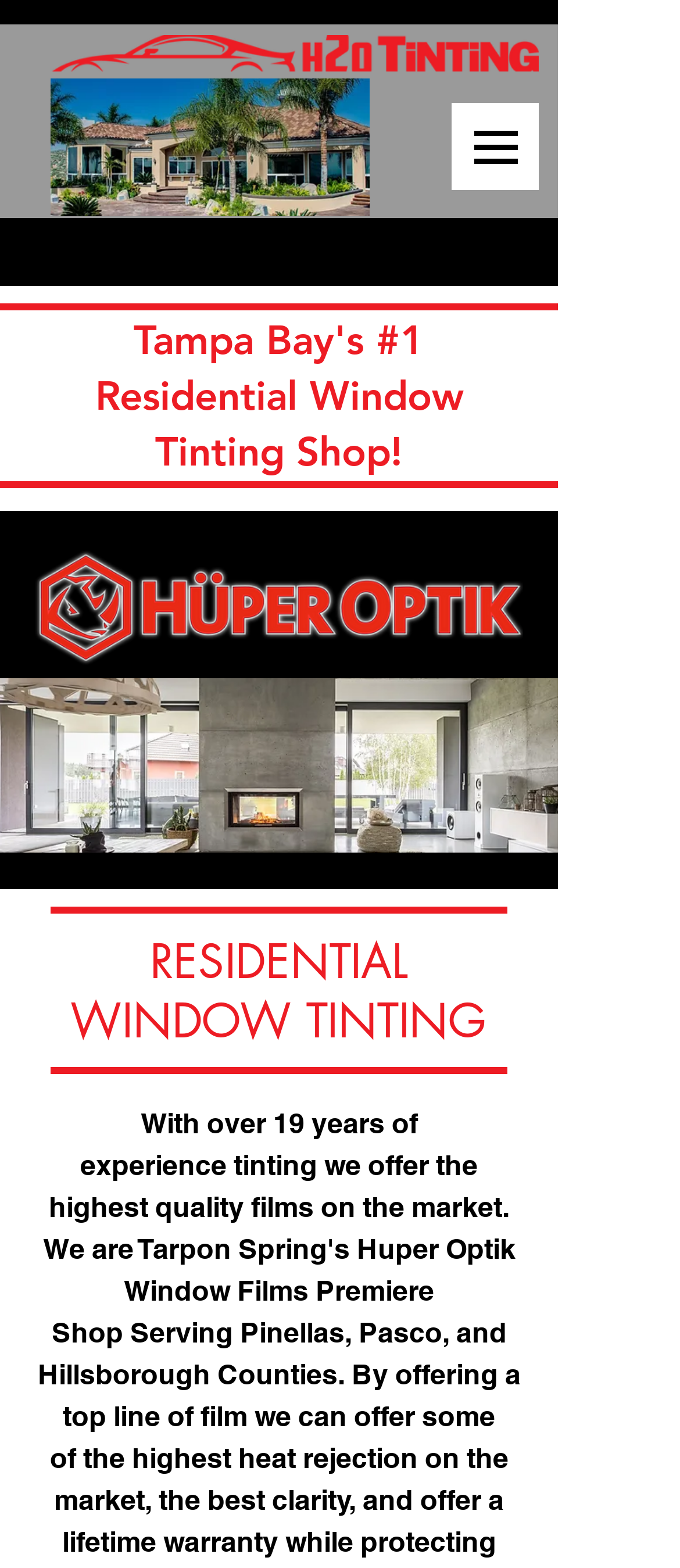Respond to the following question with a brief word or phrase:
How many navigation buttons are there?

1